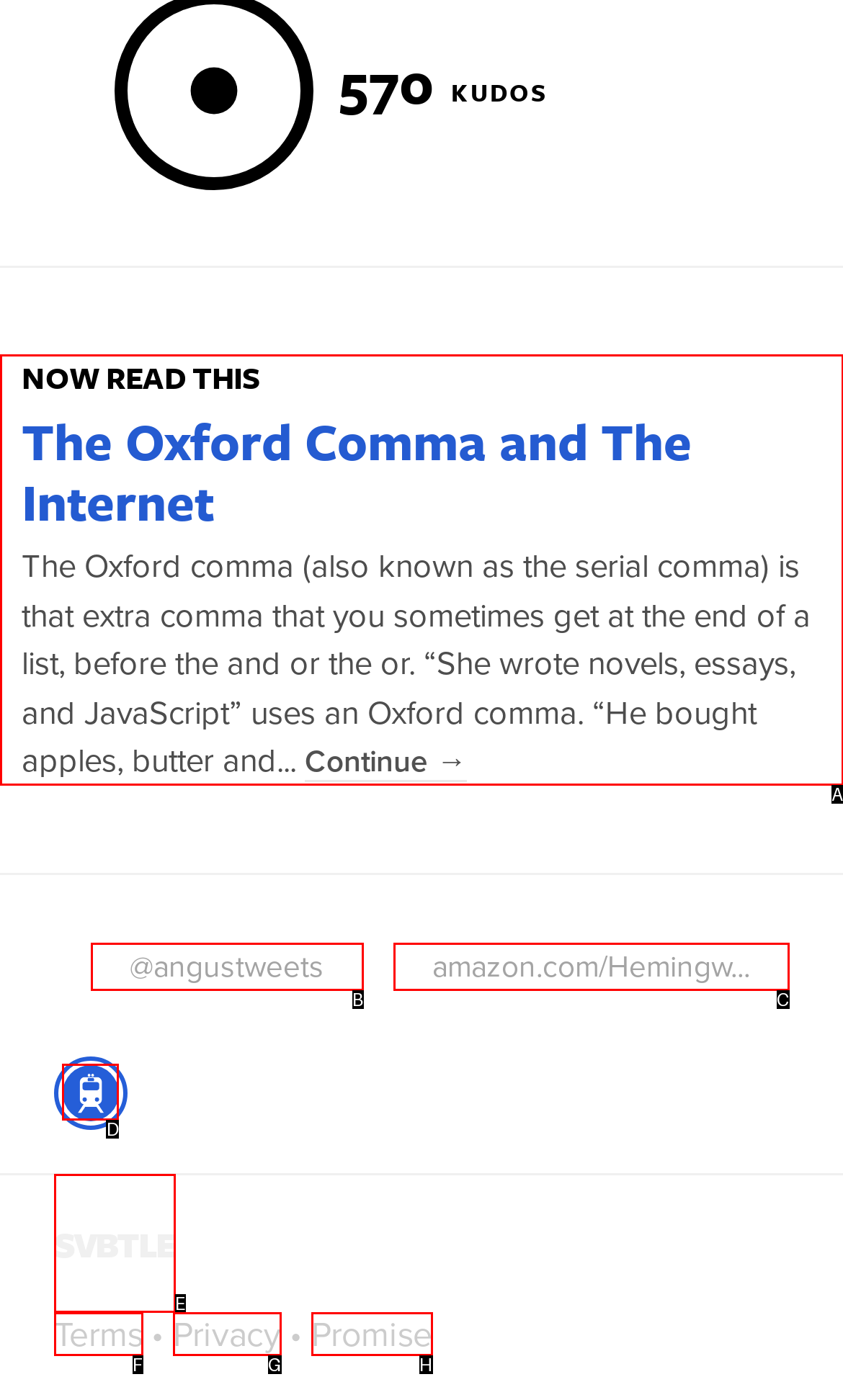Choose the UI element to click on to achieve this task: Click to enlarge the image. Reply with the letter representing the selected element.

None